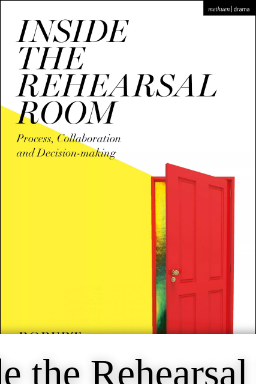What is the focus of the book?
Please provide a comprehensive answer to the question based on the webpage screenshot.

The focus of the book is the rehearsal experience because the subtitle 'Process, Collaboration and Decision-making' highlights the essential elements that shape the rehearsal experience, and the caption mentions that the book delves into the dynamics of collaborative practice within rehearsal settings.